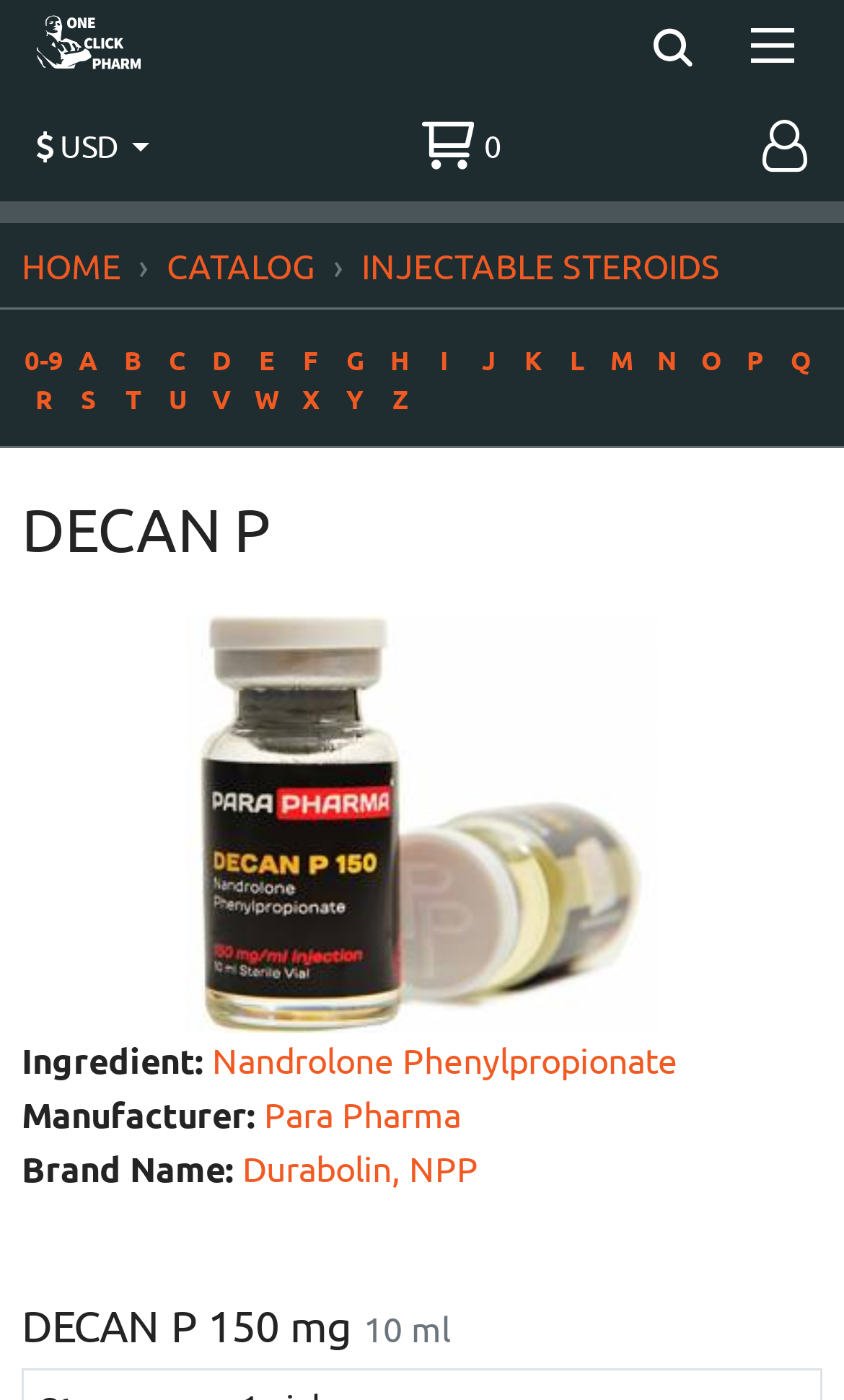Give a detailed overview of the webpage's appearance and contents.

The webpage is an online pharmacy page for DECAN P 150. At the top left, there is a link to the "One Click Pharm Home" page. Next to it, there is a search button with a lens icon. On the top right, there are three buttons: "Navigation", "USD" (which has a dropdown menu), and "Login". 

Below the top navigation bar, there is a horizontal menu with links to "HOME", "CATALOG", and "INJECTABLE STEROIDS". Underneath, there is an alphabetical list of links from "0-9" to "Z". 

The main content of the page is about DECAN P 150. There is a heading "DECAN P" followed by a link to "DECAN P 150 mg (1 vial)" with an image of the product. Below the image, there are three sections of text: "Ingredient:", "Manufacturer:", and "Brand Name:", each with a corresponding link to "Nandrolone Phenylpropionate", "Para Pharma", and "Durabolin, NPP", respectively. 

At the bottom of the page, there is another heading "DECAN P 150 mg 10 ml".